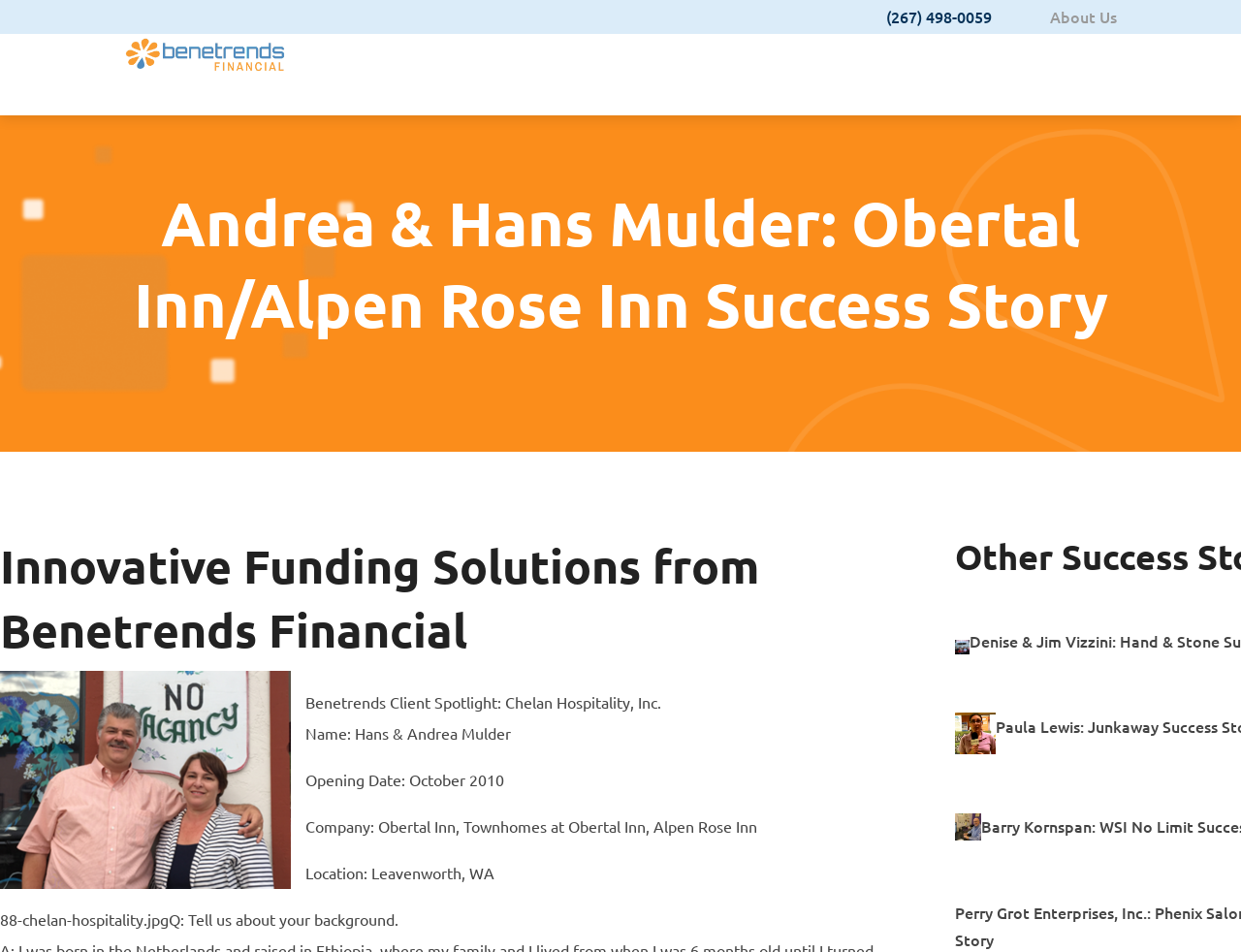What is the name of the funding solutions company?
Can you give a detailed and elaborate answer to the question?

I found the company name by looking at the image element with the text 'Benetrends Financial' located at the top of the webpage, and also by reading the heading 'Innovative Funding Solutions from Benetrends Financial'.